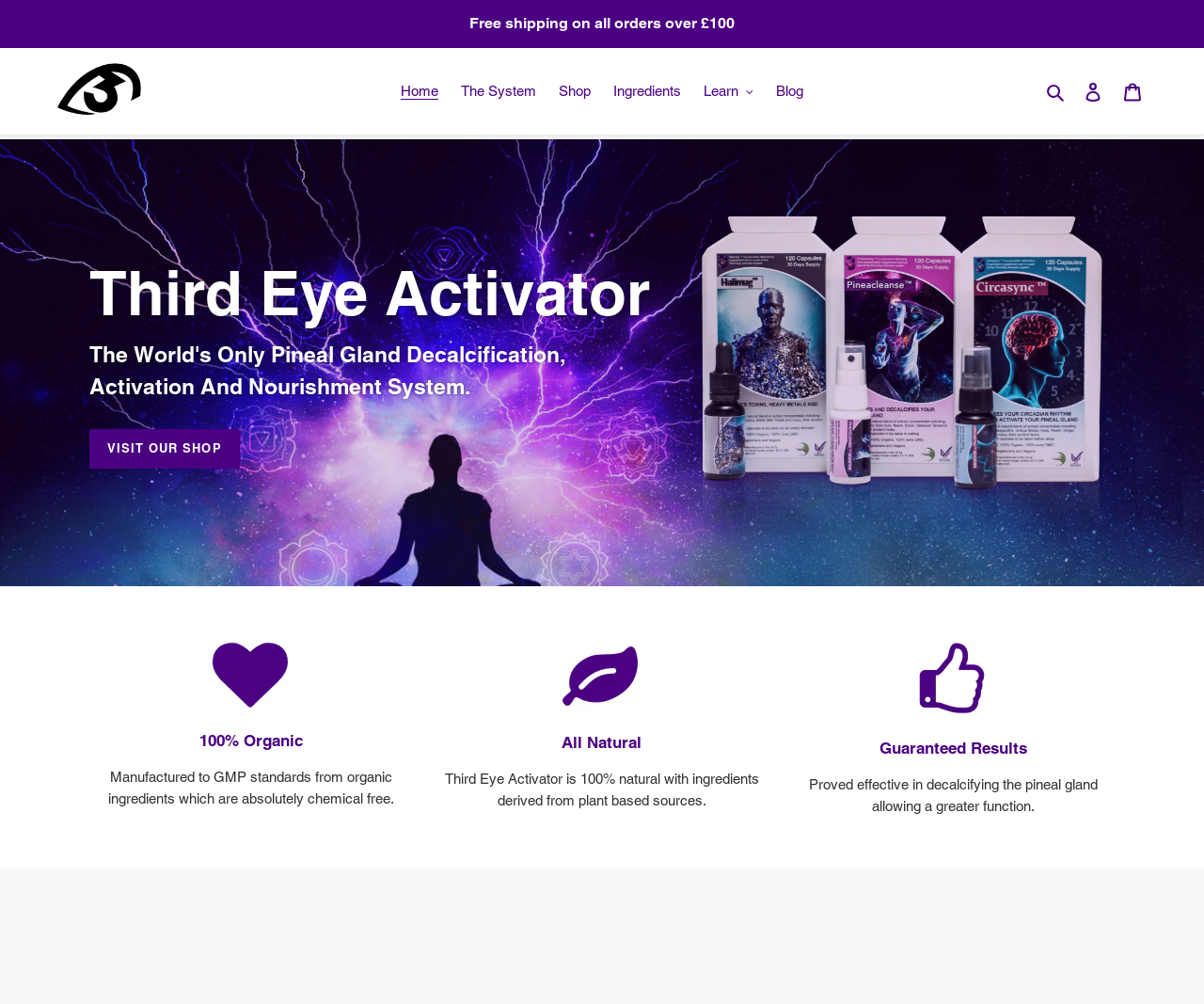Determine the bounding box coordinates of the UI element described below. Use the format (top-left x, top-left y, bottom-right x, bottom-right y) with floating point numbers between 0 and 1: Home

[0.325, 0.077, 0.372, 0.104]